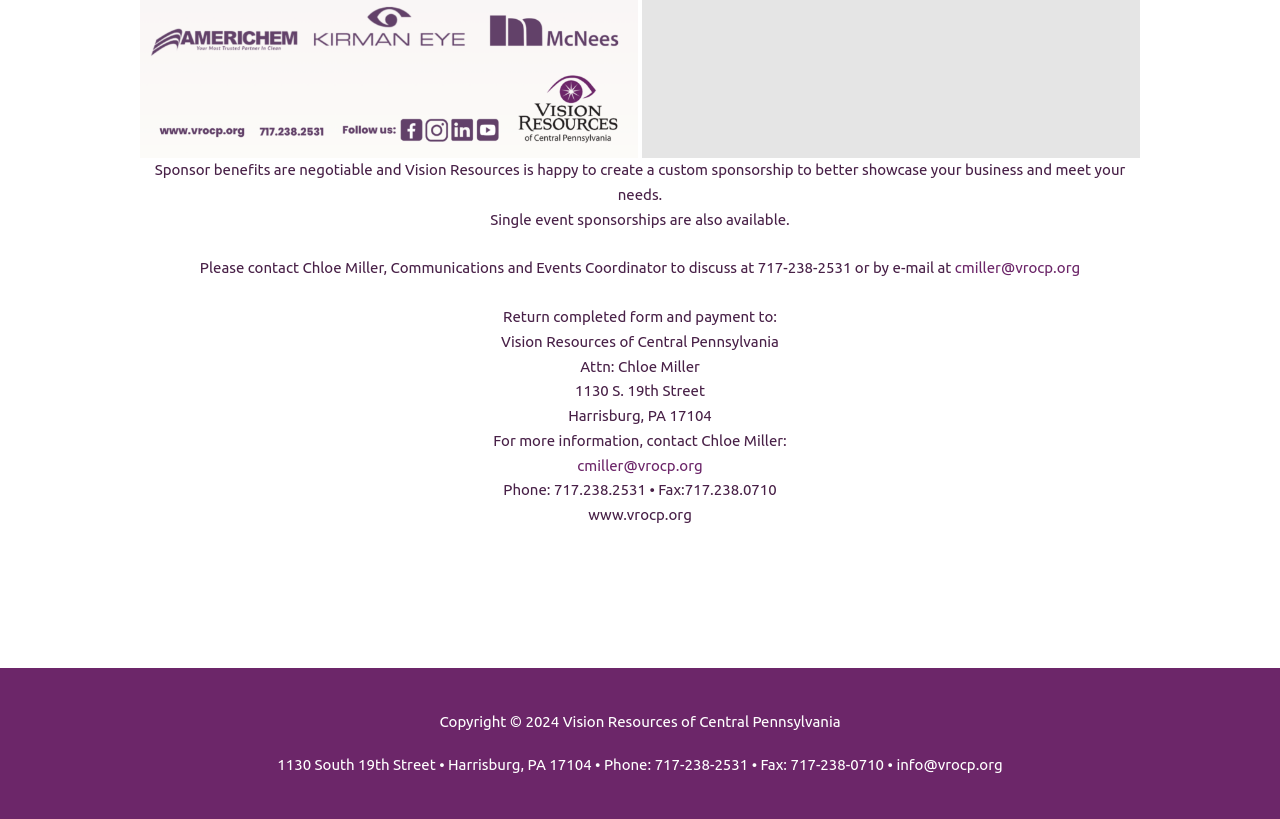What is the phone number to contact Chloe Miller?
Respond with a short answer, either a single word or a phrase, based on the image.

717-238-2531